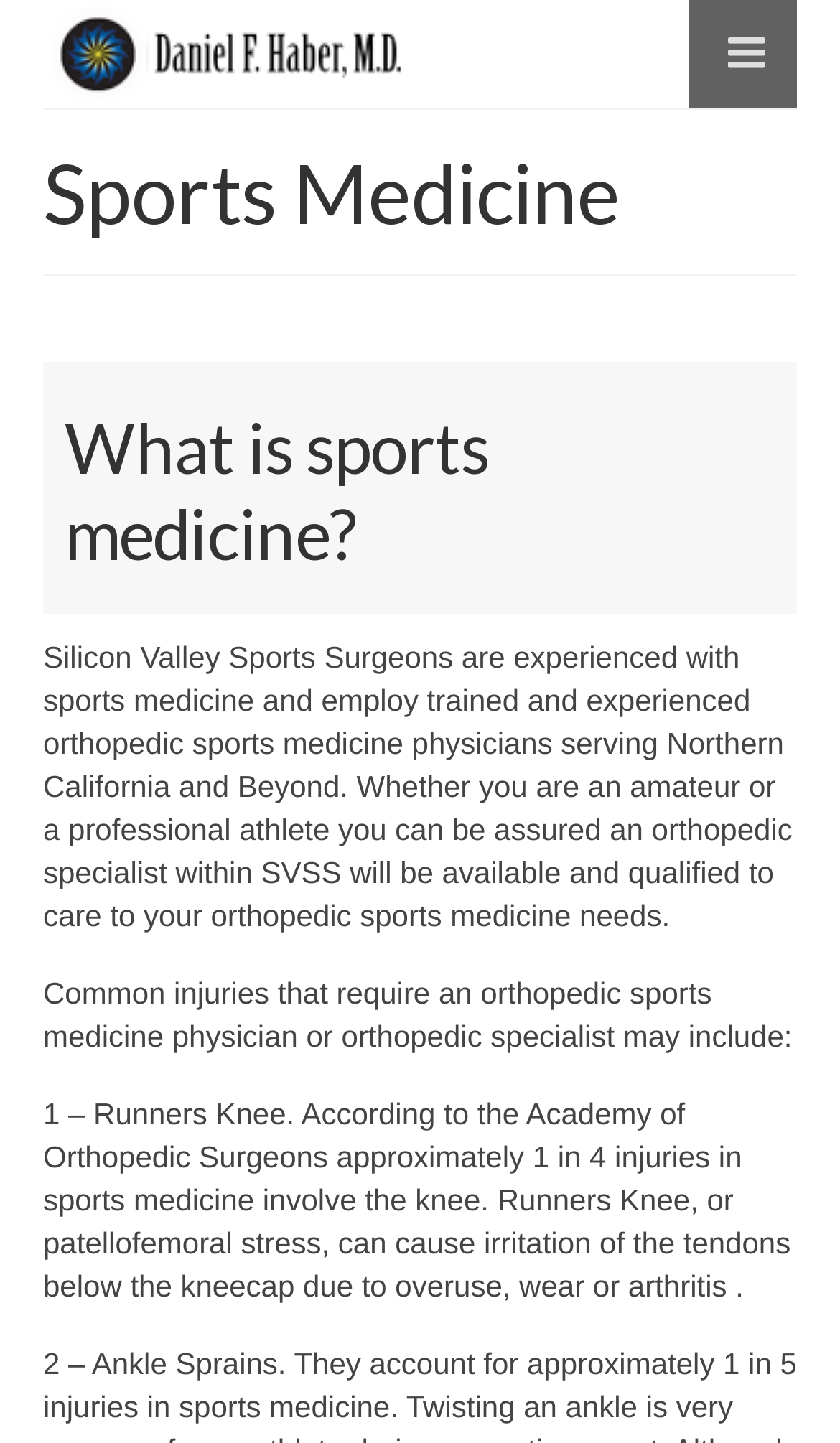What percentage of sports medicine injuries involve the knee?
Answer briefly with a single word or phrase based on the image.

1 in 4